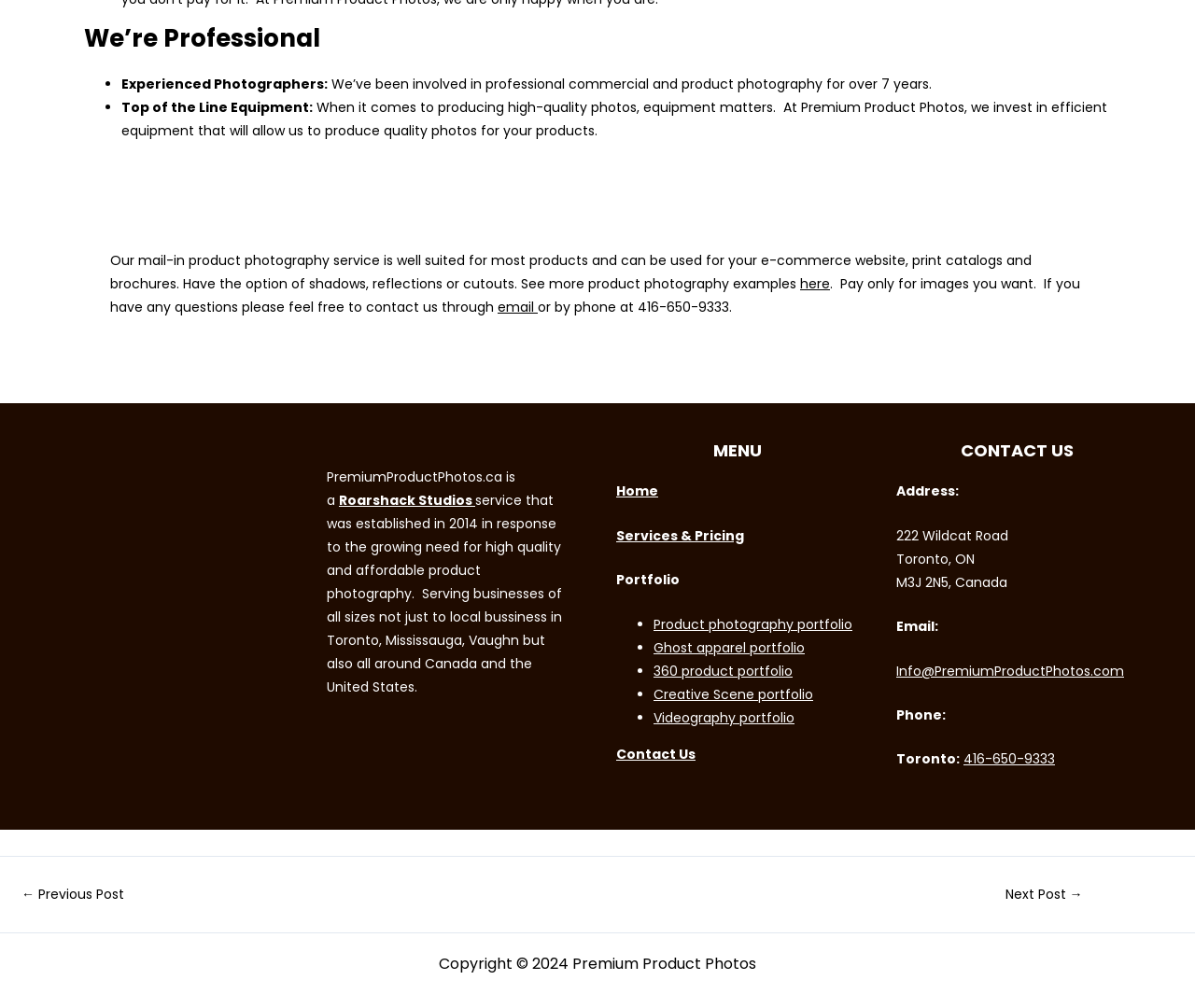What is the purpose of the 'MENU' section?
With the help of the image, please provide a detailed response to the question.

The 'MENU' section contains links to different pages such as 'Home', 'Services & Pricing', 'Portfolio', and 'Contact Us', which suggests that its purpose is to allow users to navigate to different parts of the website.